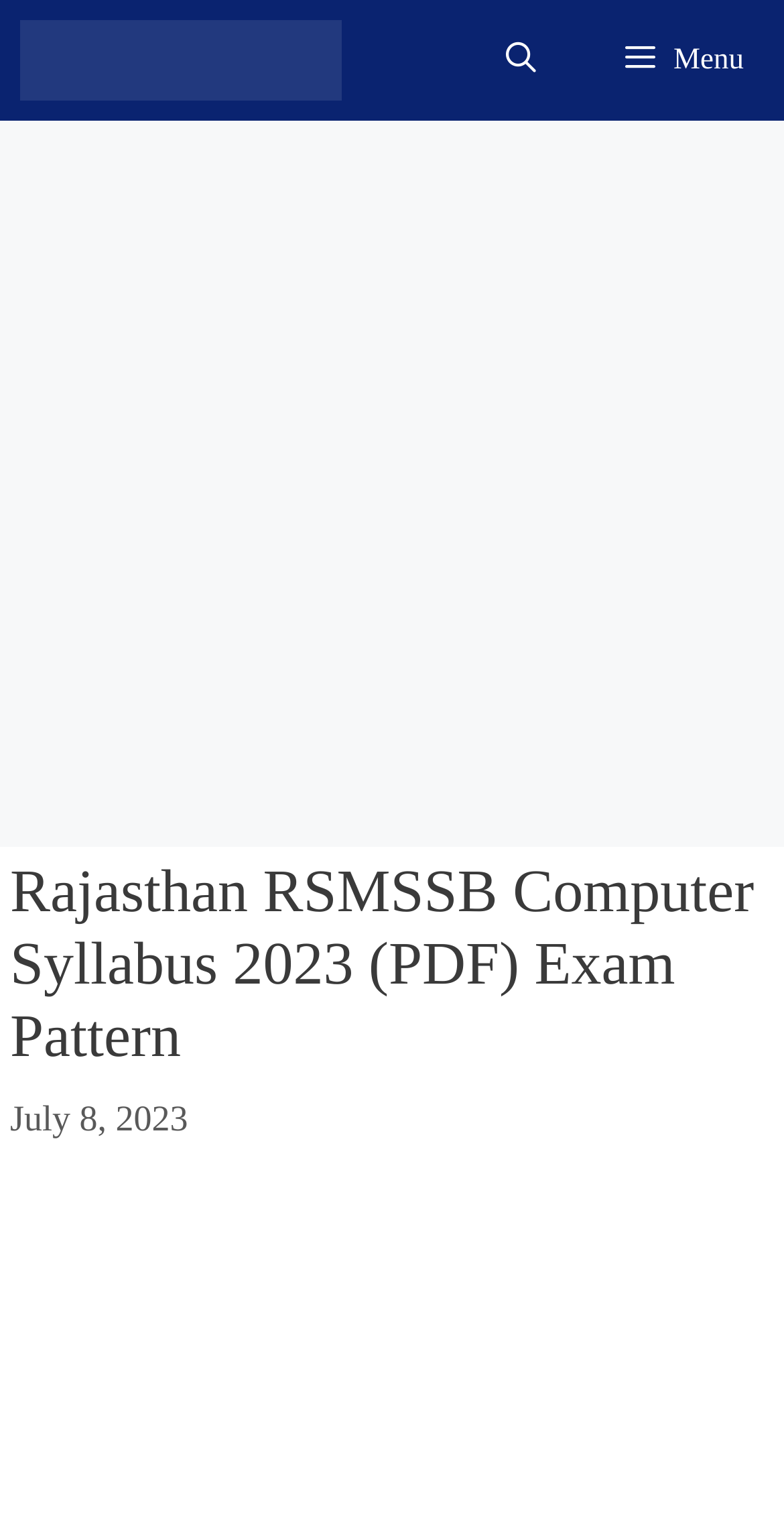Write an exhaustive caption that covers the webpage's main aspects.

The webpage is about the Rajasthan RSMSSB Computer Syllabus 2023, providing information on the exam pattern and allowing users to download the syllabus in PDF format. 

At the top left corner, there is a link to "Question Papers Online" accompanied by an image. Next to it, on the top right corner, is a link to "Open Search Bar". A button with a menu icon is located at the top right edge, which controls the mobile menu.

Below the top section, there is a large advertisement iframe that spans the entire width of the page. Within the iframe, there is a header section that contains the main title "Rajasthan RSMSSB Computer Syllabus 2023 (PDF) Exam Pattern" in a heading element. Below the title, there is a time element displaying the date "July 8, 2023".